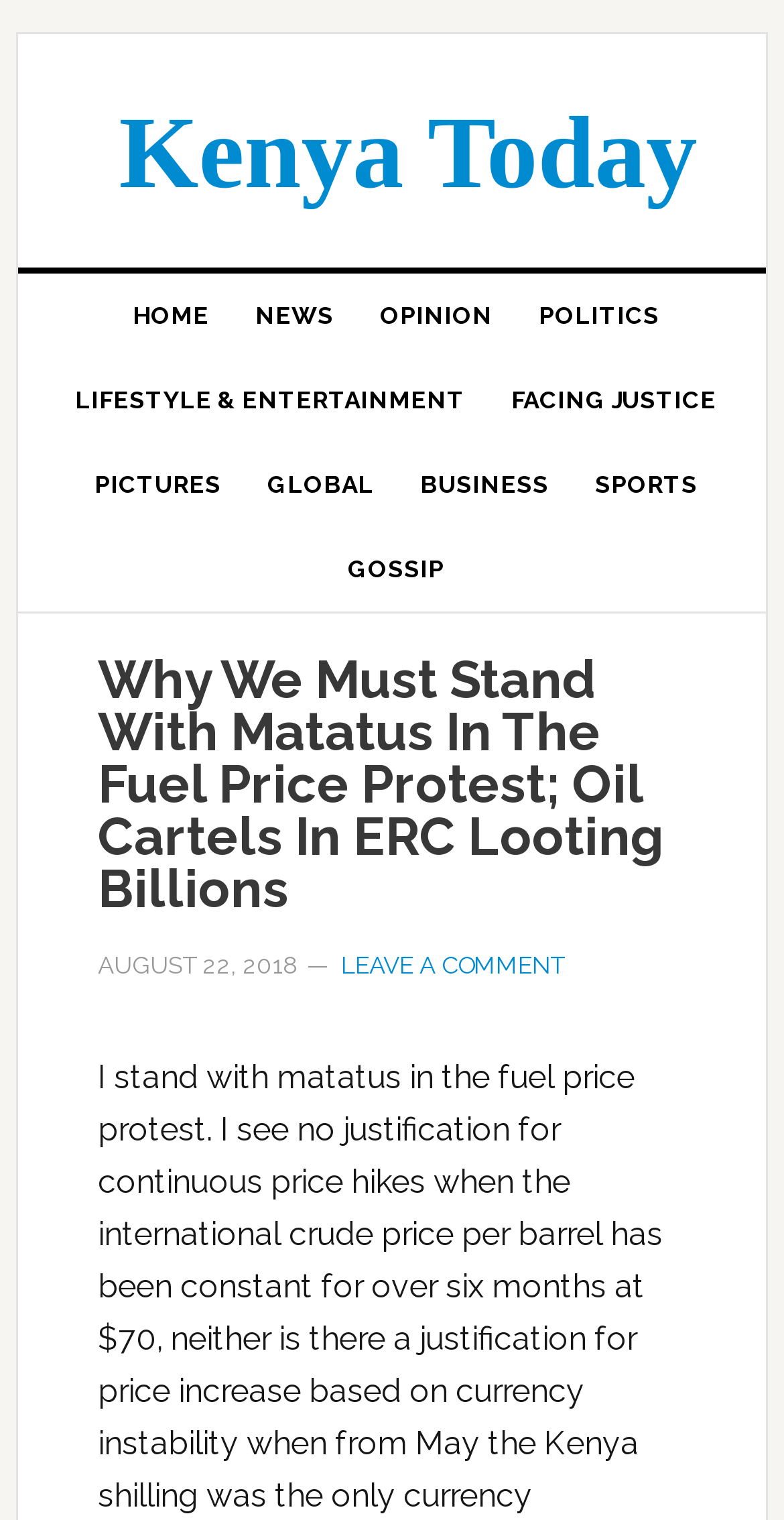What can you do at the end of the article?
Carefully analyze the image and provide a detailed answer to the question.

I determined the answer by looking at the link at the end of the article, which had the text 'LEAVE A COMMENT'. This suggests that users can leave a comment at the end of the article.